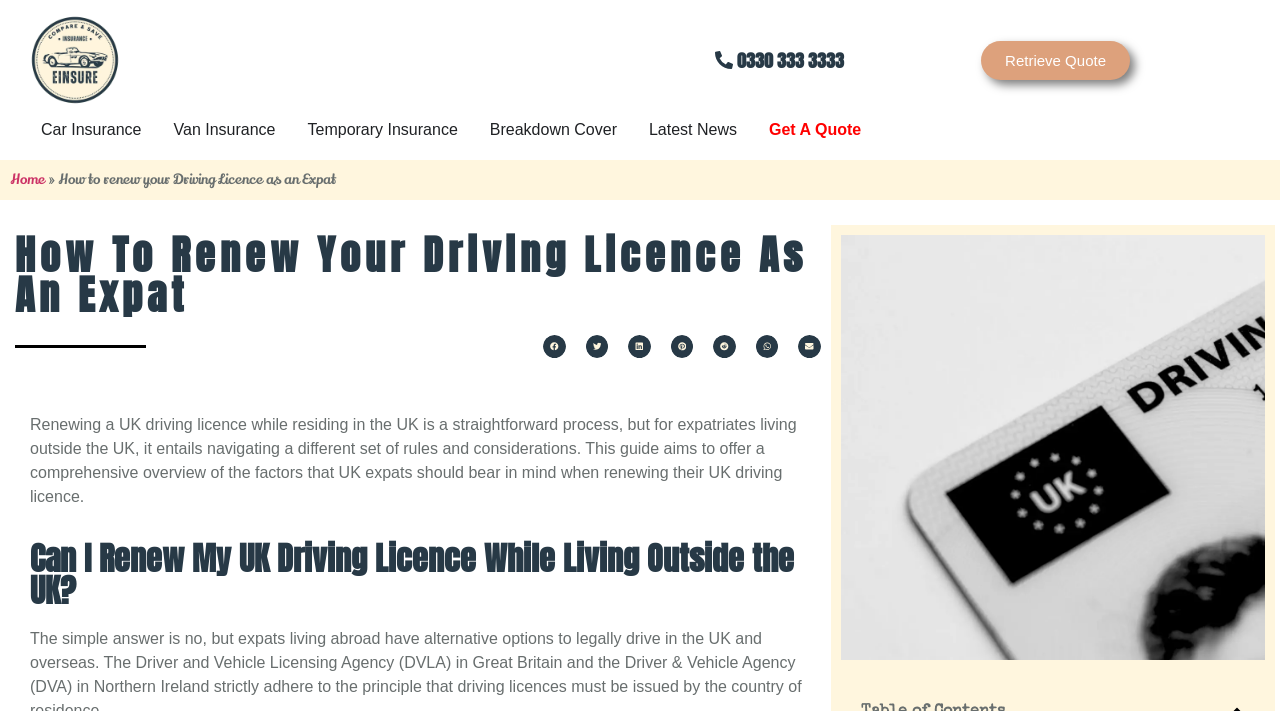Give a concise answer using one word or a phrase to the following question:
What is the purpose of the guide on this webpage?

To help expats renew their UK driving licence